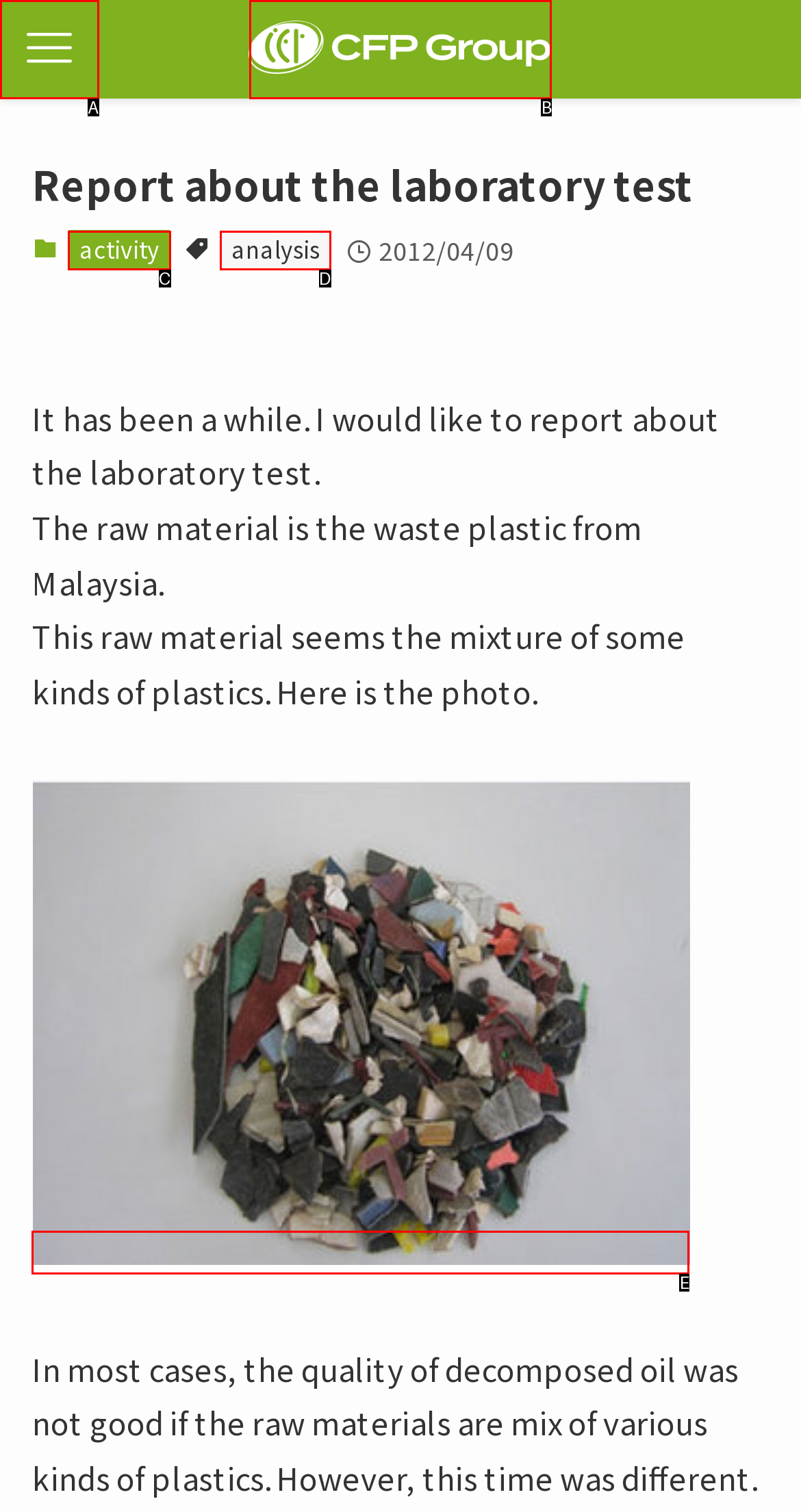Choose the letter of the UI element that aligns with the following description: Products
State your answer as the letter from the listed options.

None